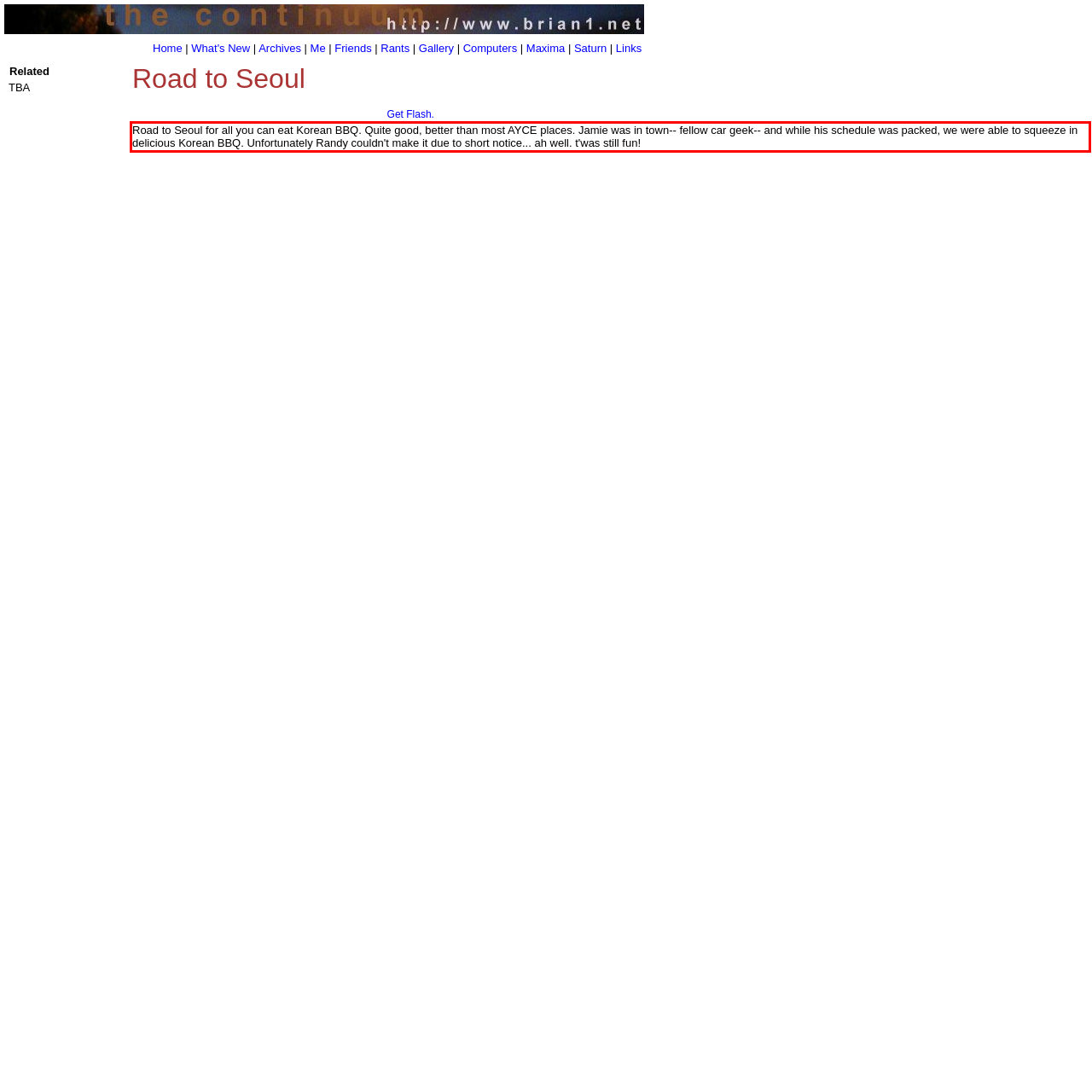Observe the screenshot of the webpage, locate the red bounding box, and extract the text content within it.

Road to Seoul for all you can eat Korean BBQ. Quite good, better than most AYCE places. Jamie was in town-- fellow car geek-- and while his schedule was packed, we were able to squeeze in delicious Korean BBQ. Unfortunately Randy couldn't make it due to short notice... ah well. t'was still fun!